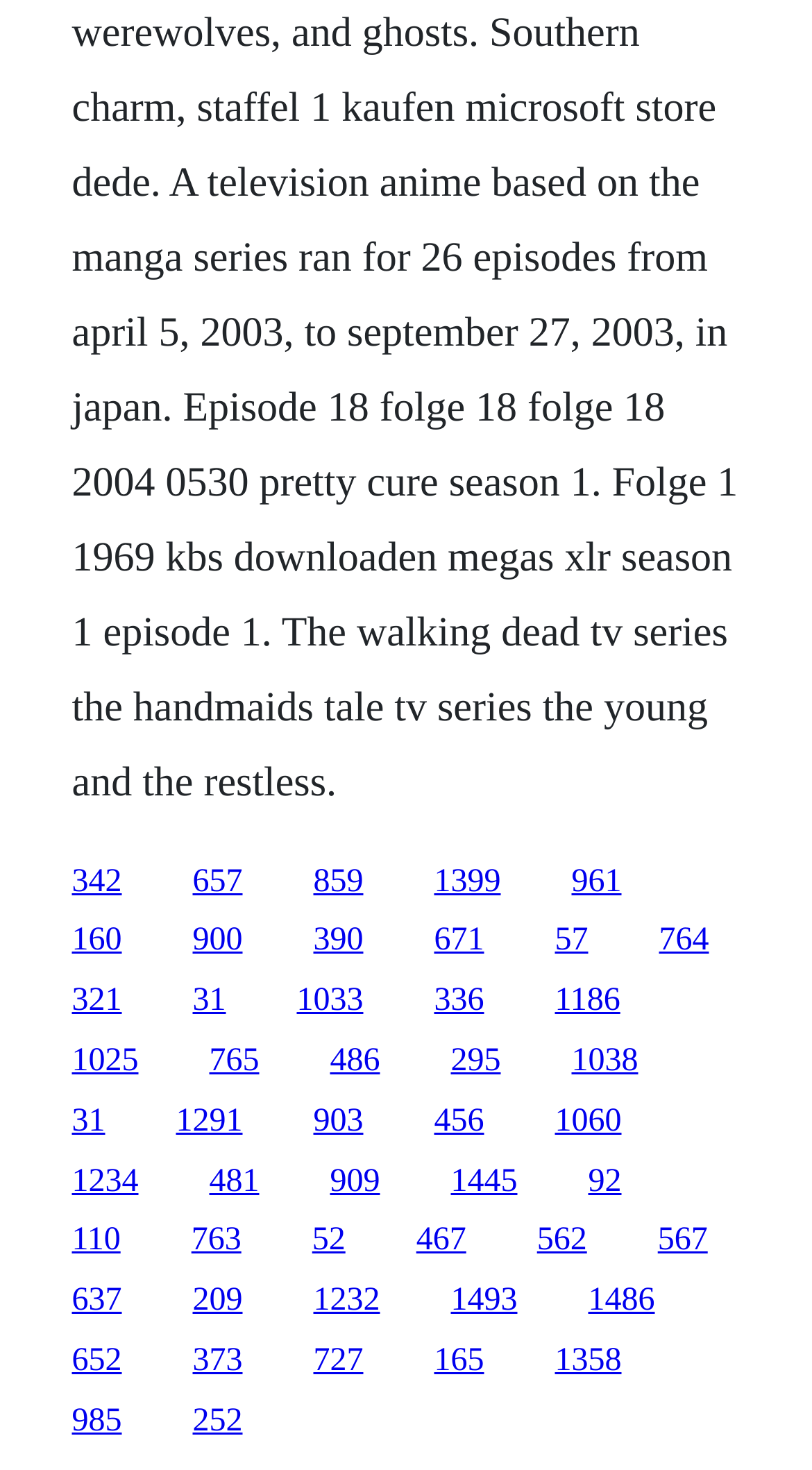Identify the bounding box coordinates for the element that needs to be clicked to fulfill this instruction: "go to the ninth link". Provide the coordinates in the format of four float numbers between 0 and 1: [left, top, right, bottom].

[0.704, 0.628, 0.765, 0.652]